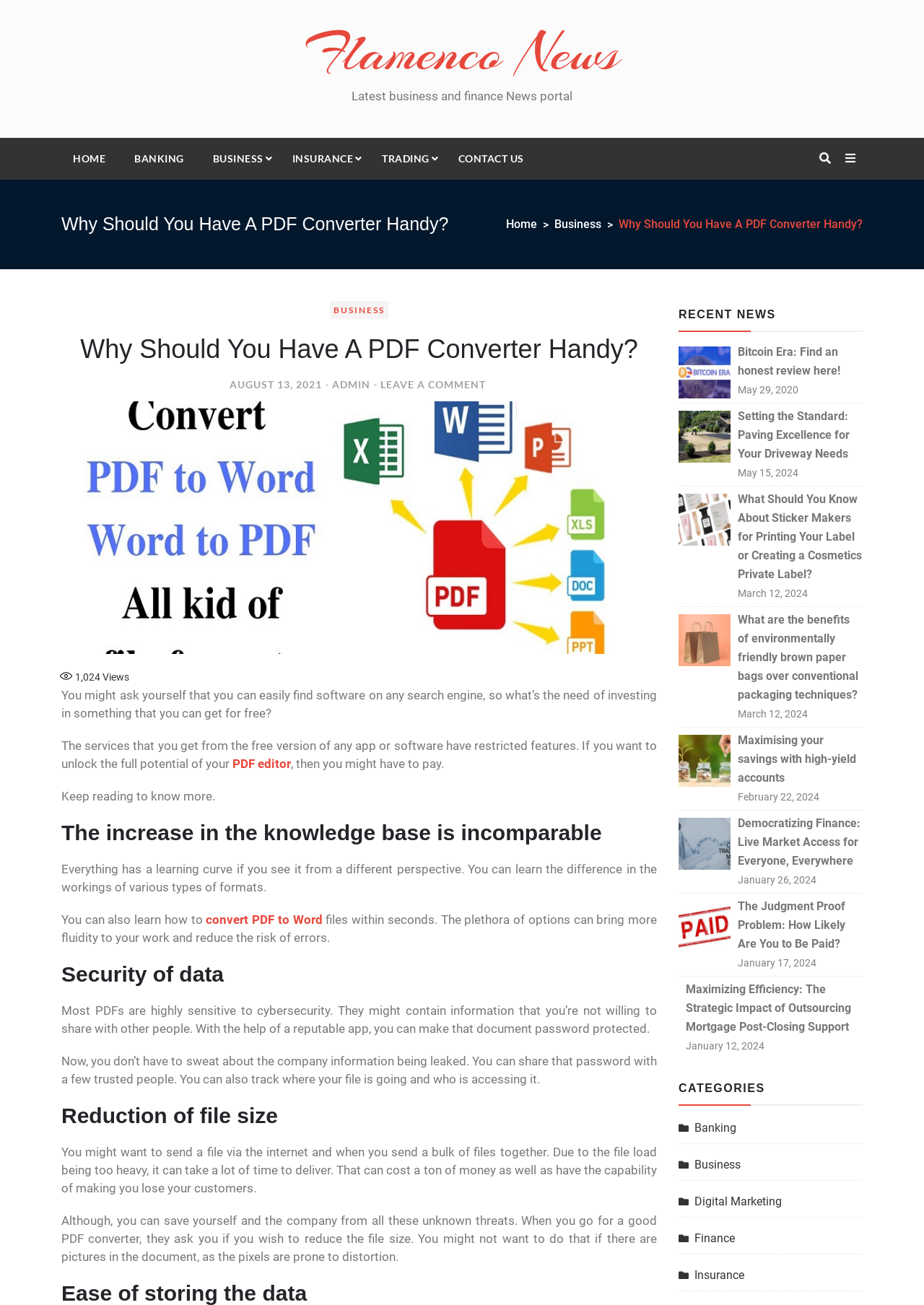What is the benefit of using a good PDF converter mentioned in the article?
Based on the visual details in the image, please answer the question thoroughly.

One of the benefits of using a good PDF converter mentioned in the article is the reduction of file size, which can save time and money when sending files over the internet.